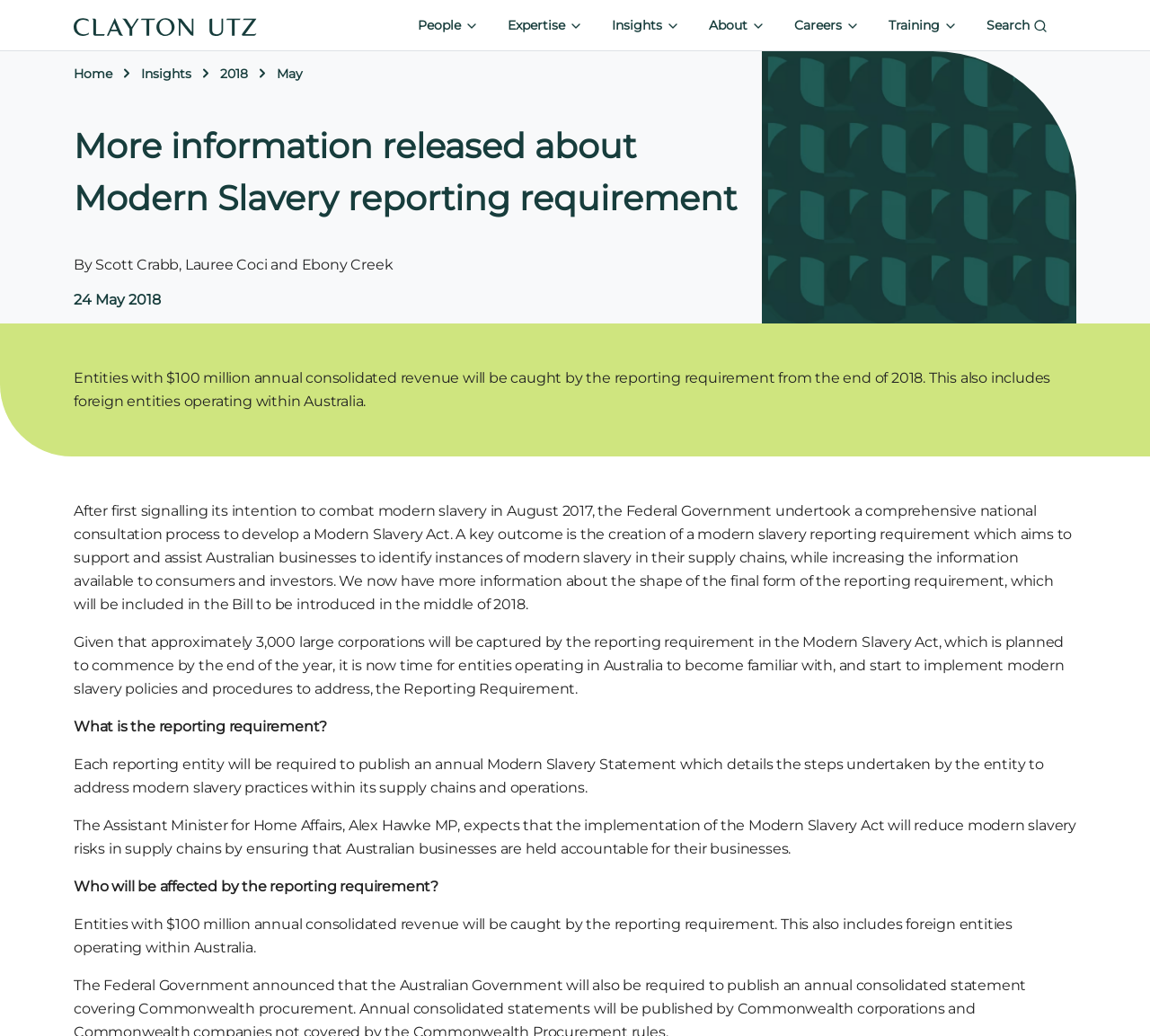What is the reporting requirement?
Using the information from the image, give a concise answer in one word or a short phrase.

Publish an annual Modern Slavery Statement